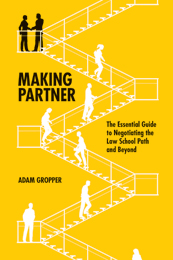What is the subject of the book?
Based on the visual information, provide a detailed and comprehensive answer.

The book is aimed at law students and young associates looking to understand the dynamics of progressing in a law career, and the subtitle mentions 'Negotiating the Law School Path and Beyond', indicating that the book focuses on career advice and negotiation strategies within the legal profession.